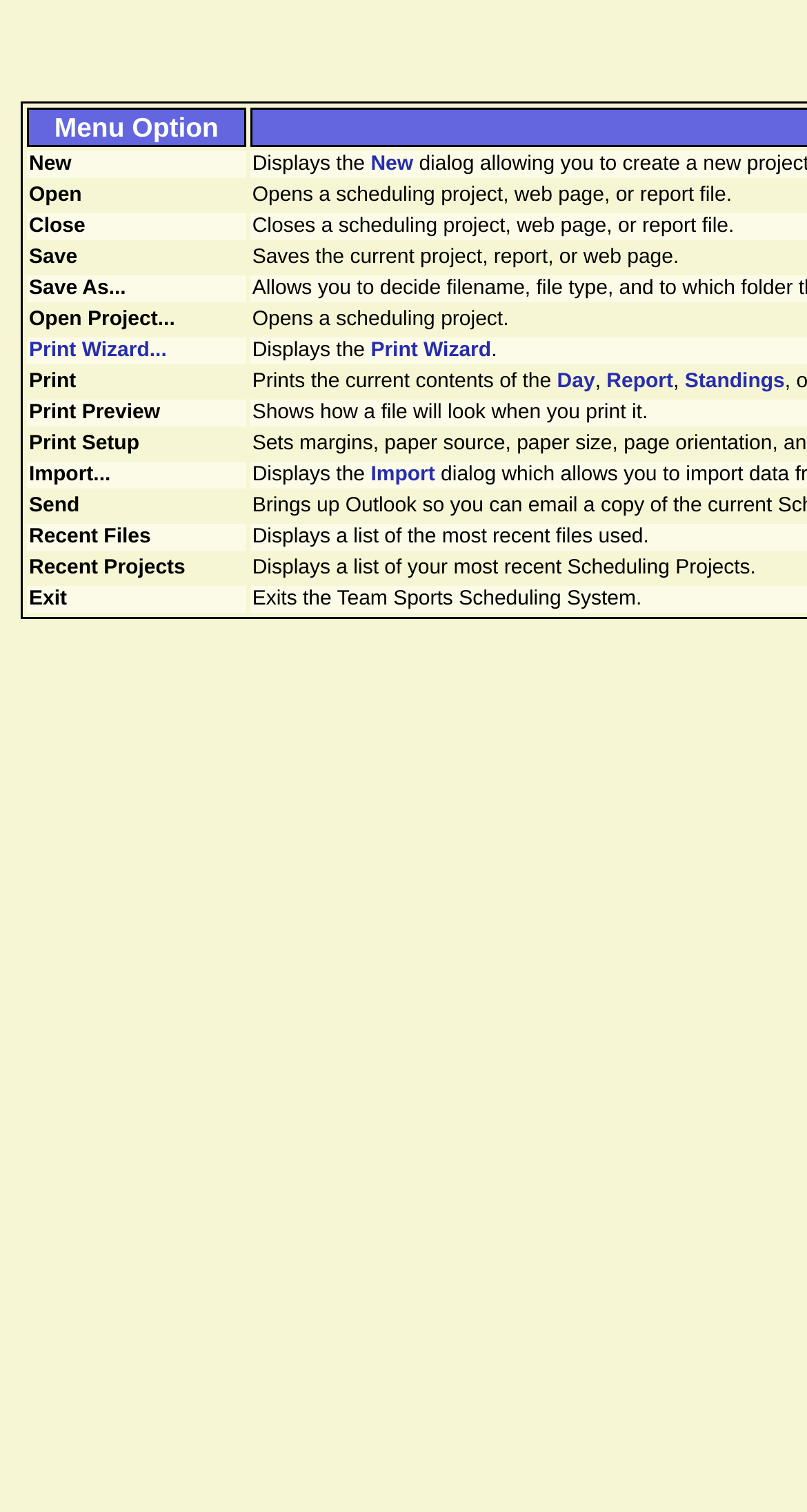Please identify the bounding box coordinates of the element that needs to be clicked to perform the following instruction: "Import a file".

[0.033, 0.305, 0.305, 0.323]